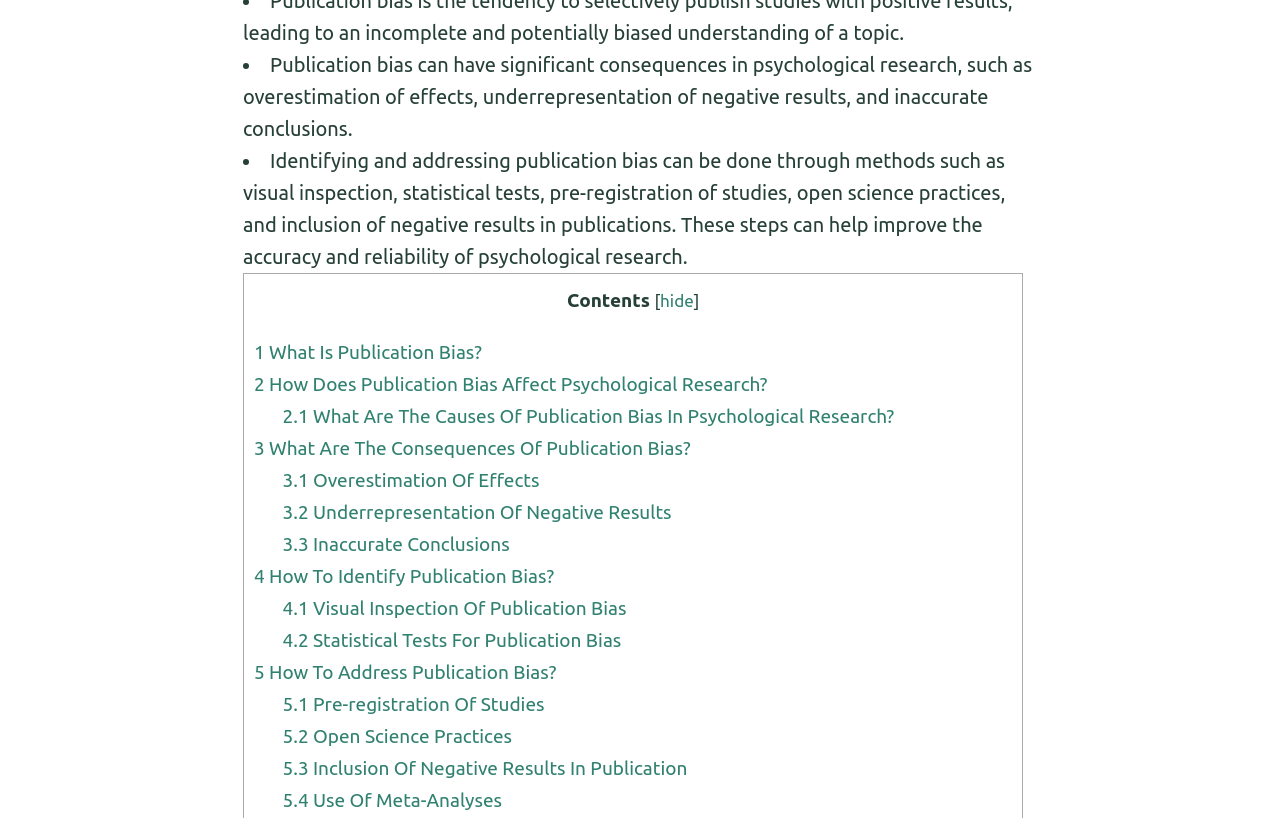Calculate the bounding box coordinates of the UI element given the description: "1 What Is Publication Bias?".

[0.198, 0.417, 0.377, 0.443]